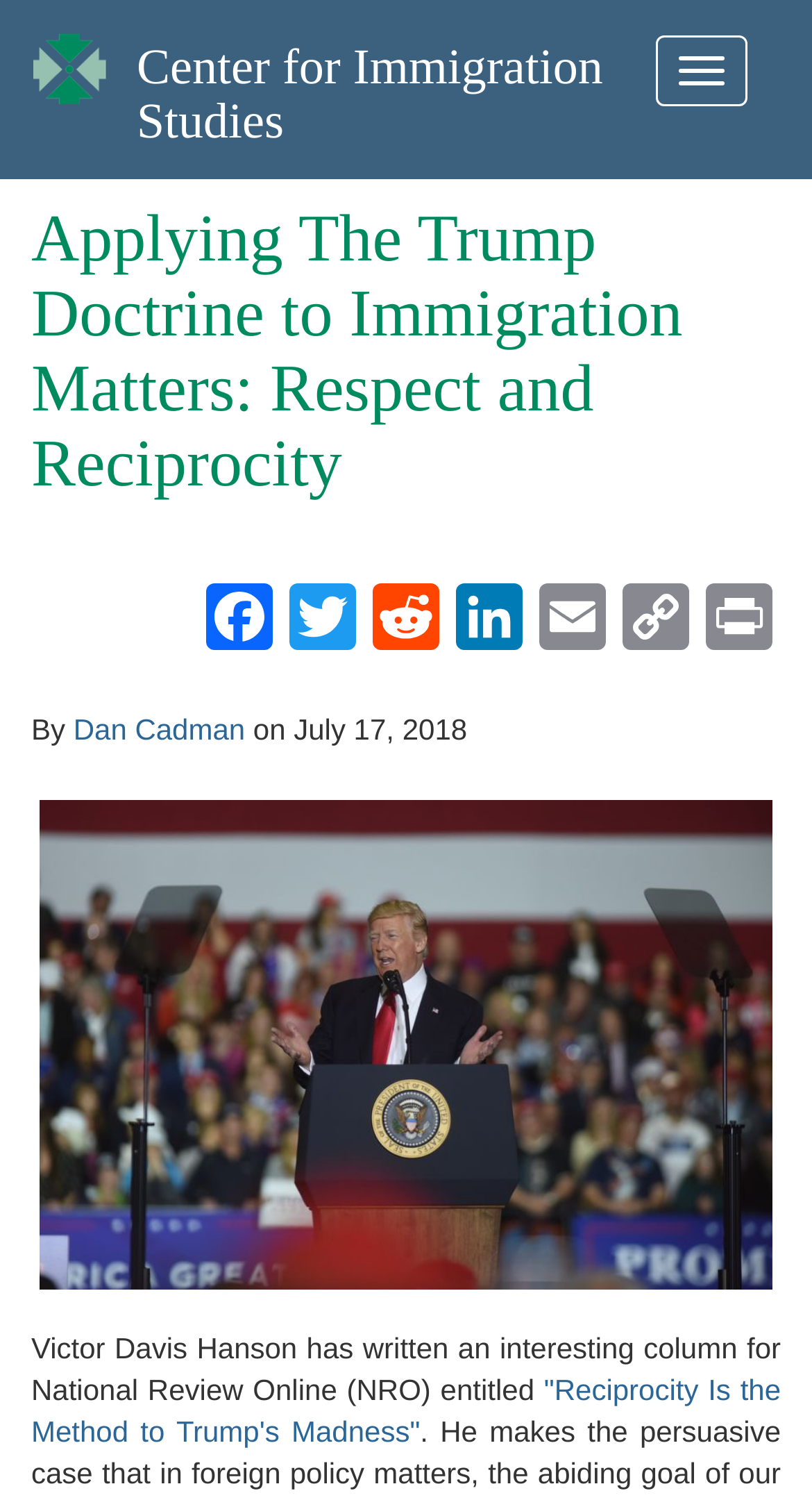Please identify the bounding box coordinates for the region that you need to click to follow this instruction: "Click on the 'Home' link".

[0.041, 0.001, 0.13, 0.076]